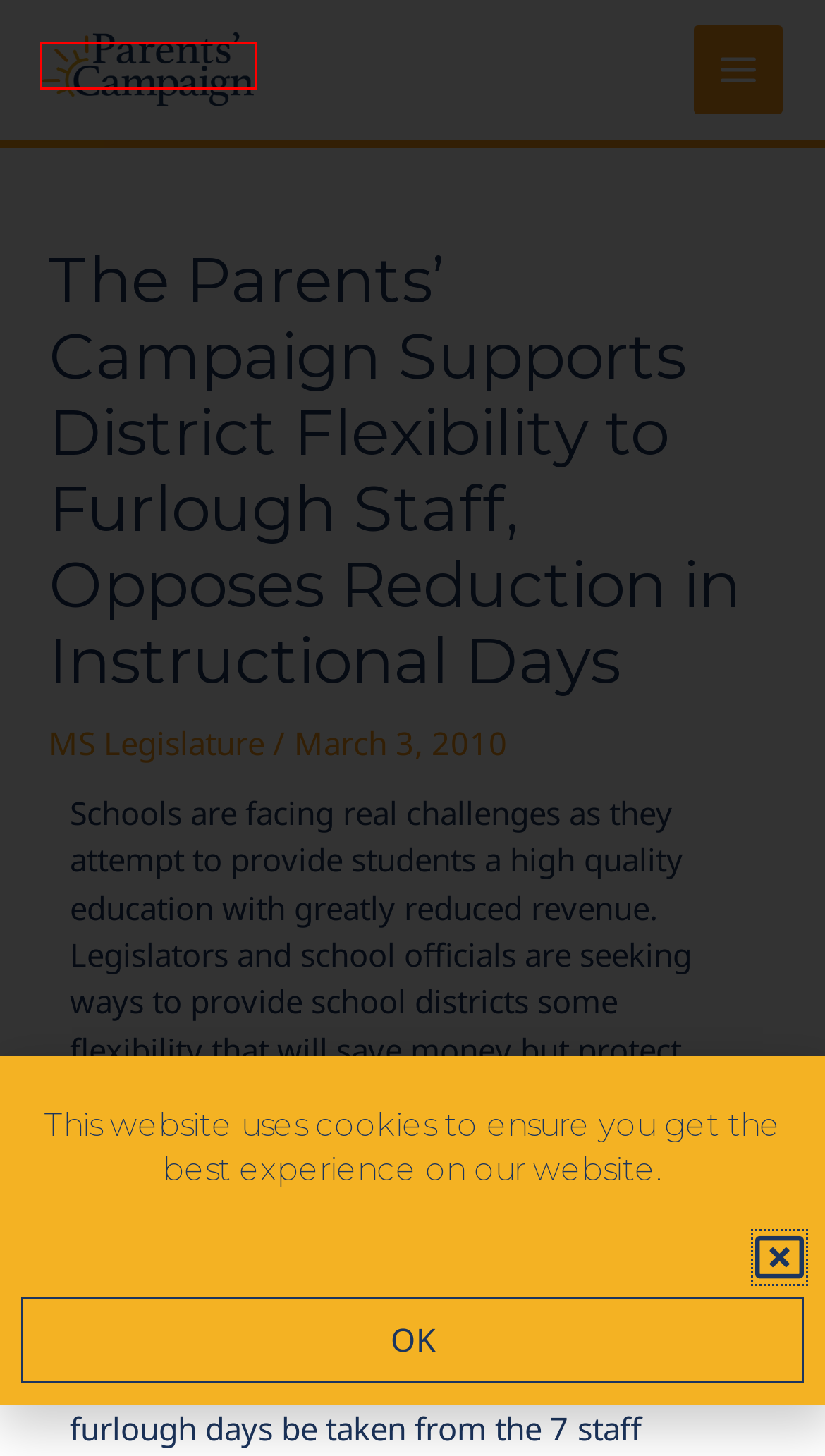You are presented with a screenshot of a webpage that includes a red bounding box around an element. Determine which webpage description best matches the page that results from clicking the element within the red bounding box. Here are the candidates:
A. March 2024 - The Parents Campaign
B. September 2013 - The Parents Campaign
C. December 2013 - The Parents Campaign
D. The Parents' Campaign - Advocates for better public schools in Mississippi
E. MS Legislature Archives - The Parents Campaign
F. February 2010 - The Parents Campaign
G. The Parents Campaign
H. What Belt-Tightening Looks Like in Schools - The Parents Campaign

D